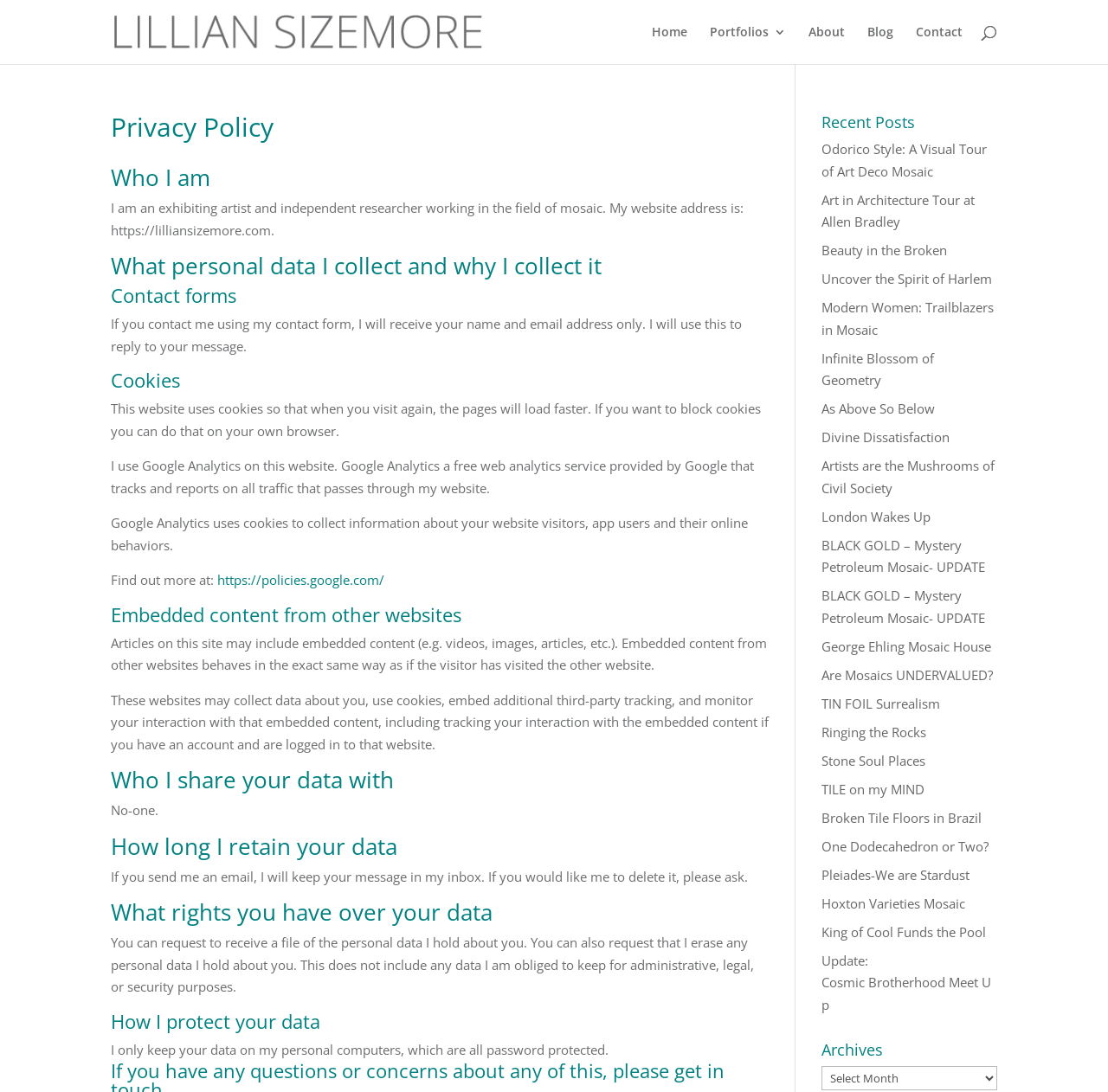What is the artist's field of work?
Relying on the image, give a concise answer in one word or a brief phrase.

Mosaic